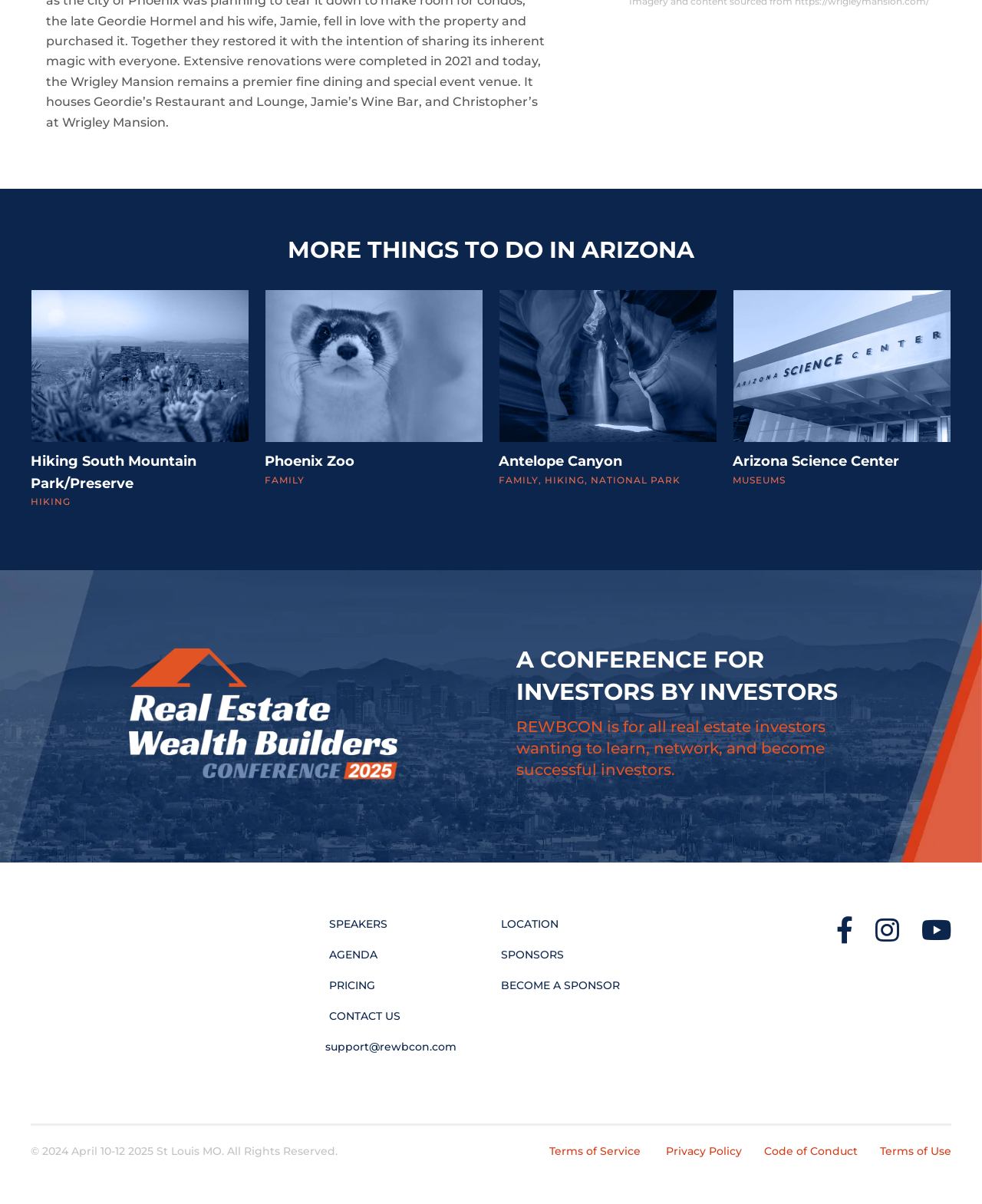Using the element description provided, determine the bounding box coordinates in the format (top-left x, top-left y, bottom-right x, bottom-right y). Ensure that all values are floating point numbers between 0 and 1. Element description: title="Hiking South Mountain Park/Preserve​"

[0.031, 0.293, 0.254, 0.312]